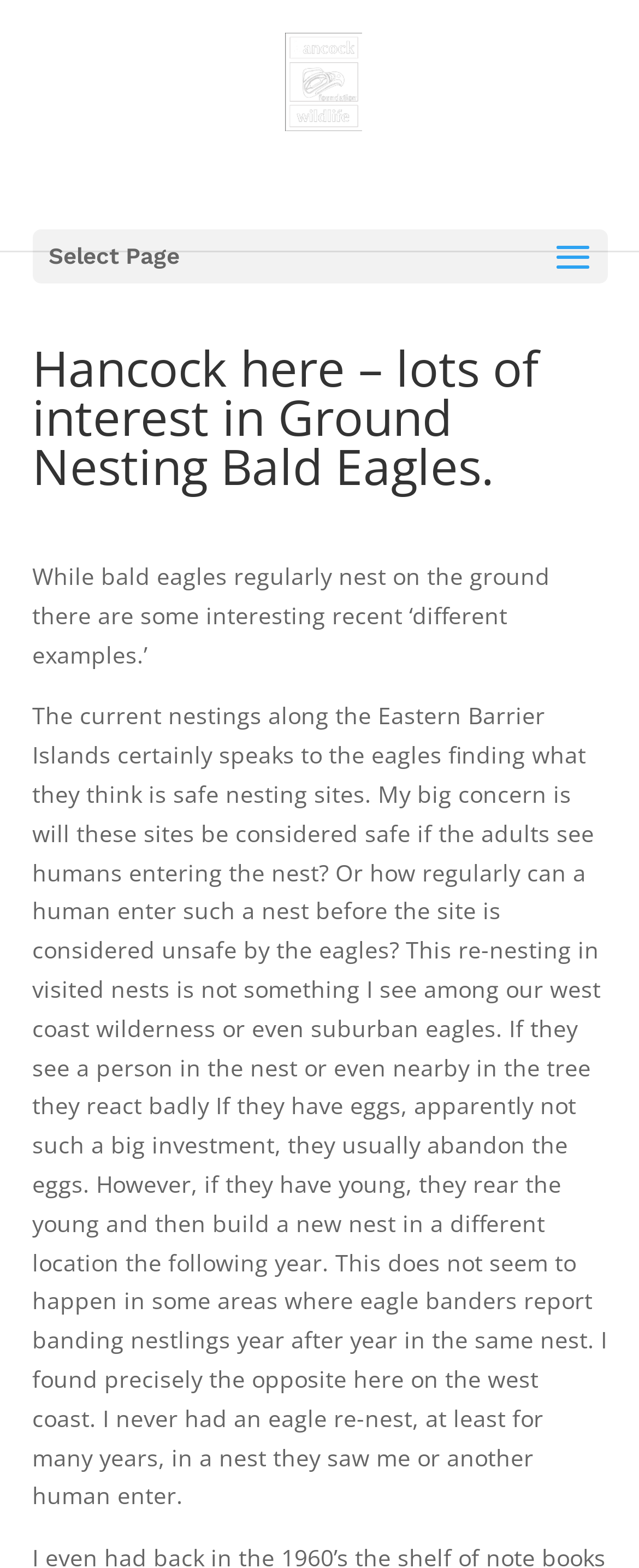Given the description "alt="Hancock Wildlife Foundation"", determine the bounding box of the corresponding UI element.

[0.446, 0.042, 0.567, 0.059]